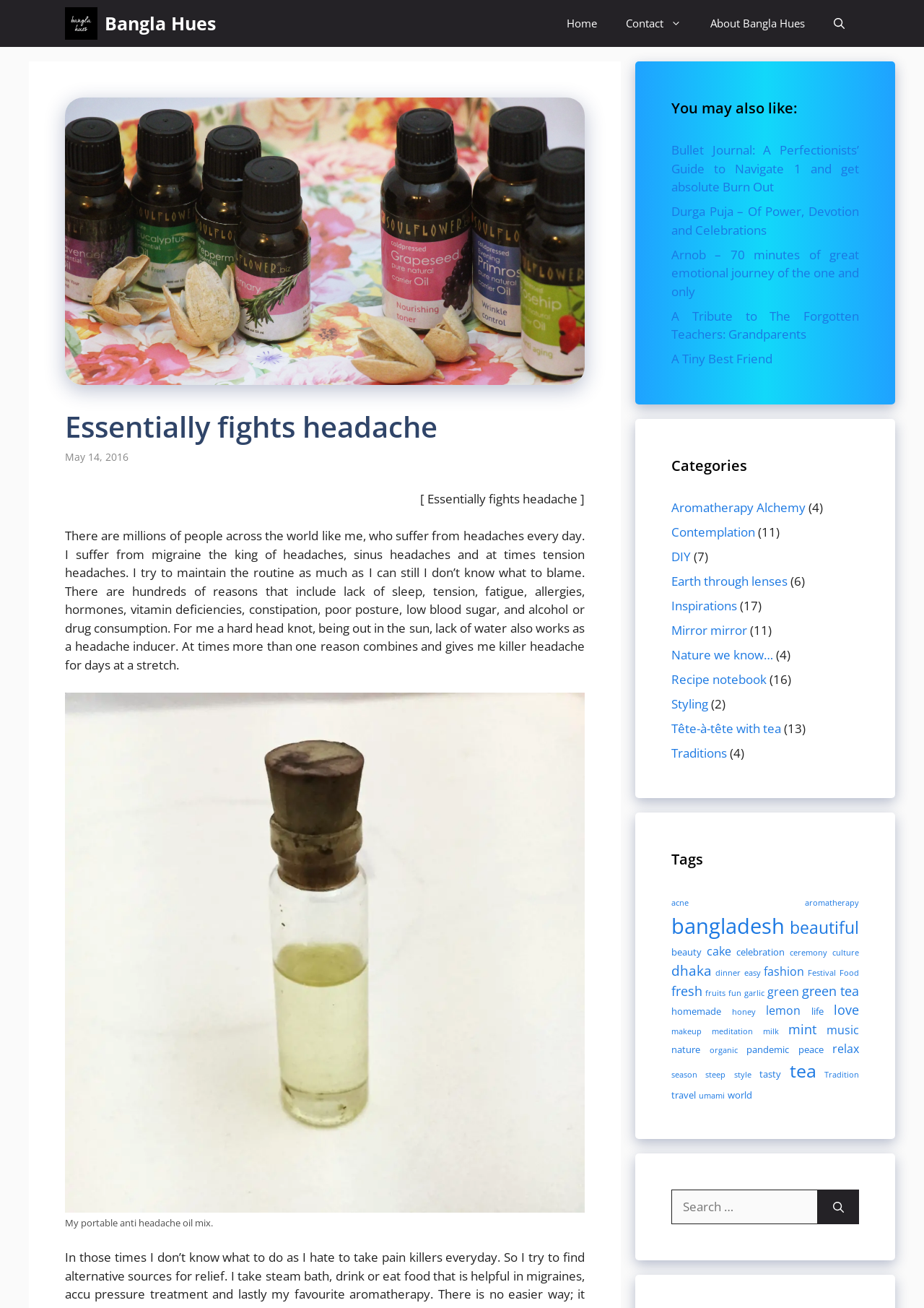Highlight the bounding box coordinates of the element that should be clicked to carry out the following instruction: "Read about Virtual Pool game". The coordinates must be given as four float numbers ranging from 0 to 1, i.e., [left, top, right, bottom].

None